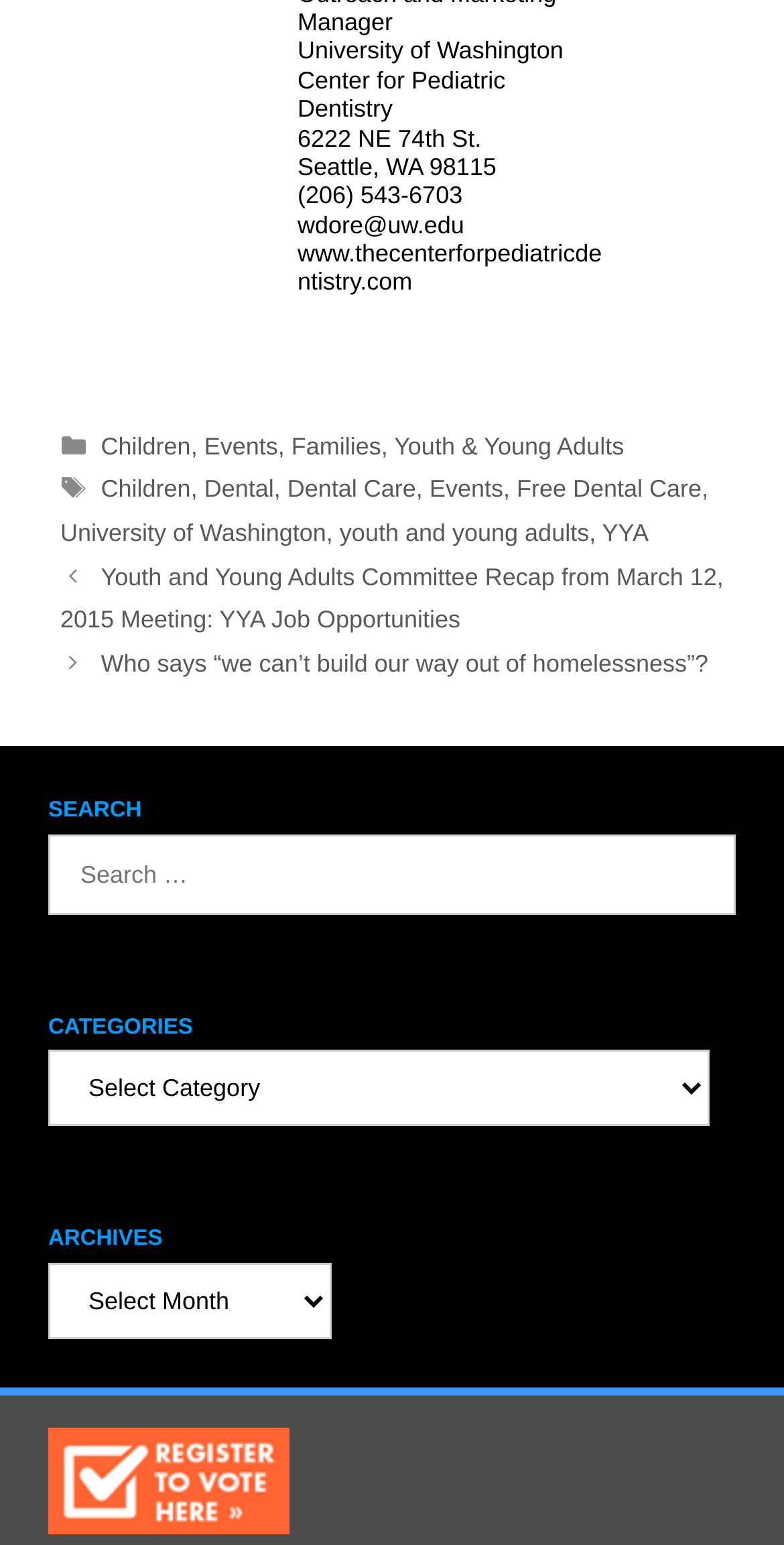Please determine the bounding box coordinates for the UI element described here. Use the format (top-left x, top-left y, bottom-right x, bottom-right y) with values bounded between 0 and 1: Free Dental Care

[0.659, 0.308, 0.895, 0.326]